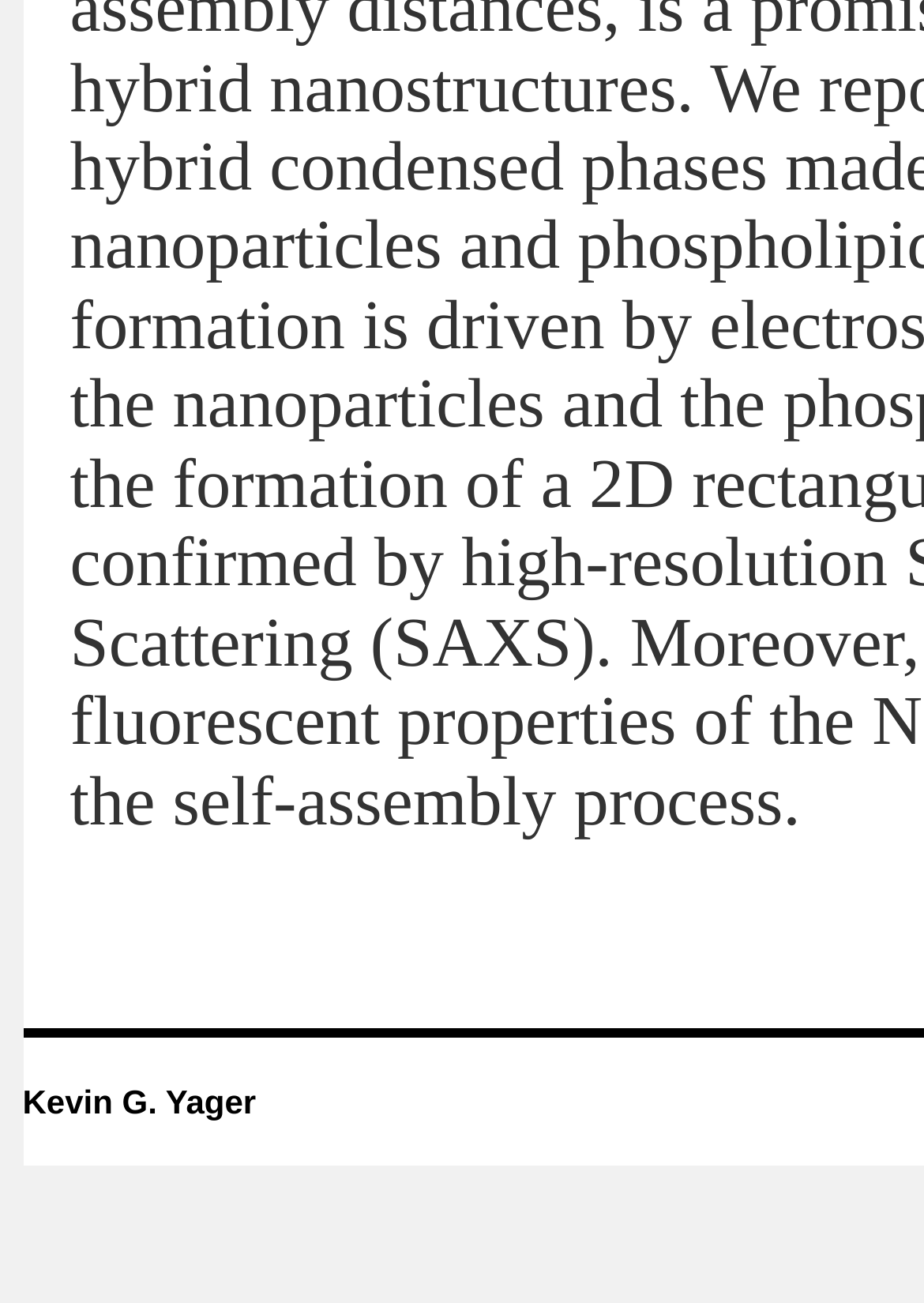Locate the bounding box for the described UI element: "Kevin G. Yager". Ensure the coordinates are four float numbers between 0 and 1, formatted as [left, top, right, bottom].

[0.024, 0.899, 0.277, 0.928]